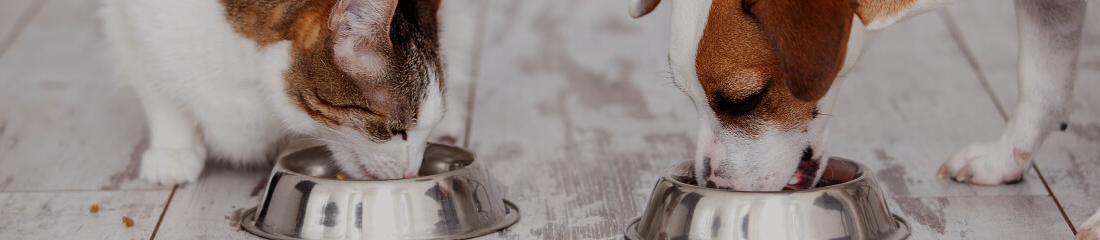How many animals are eating from metal food bowls?
Based on the screenshot, answer the question with a single word or phrase.

Two